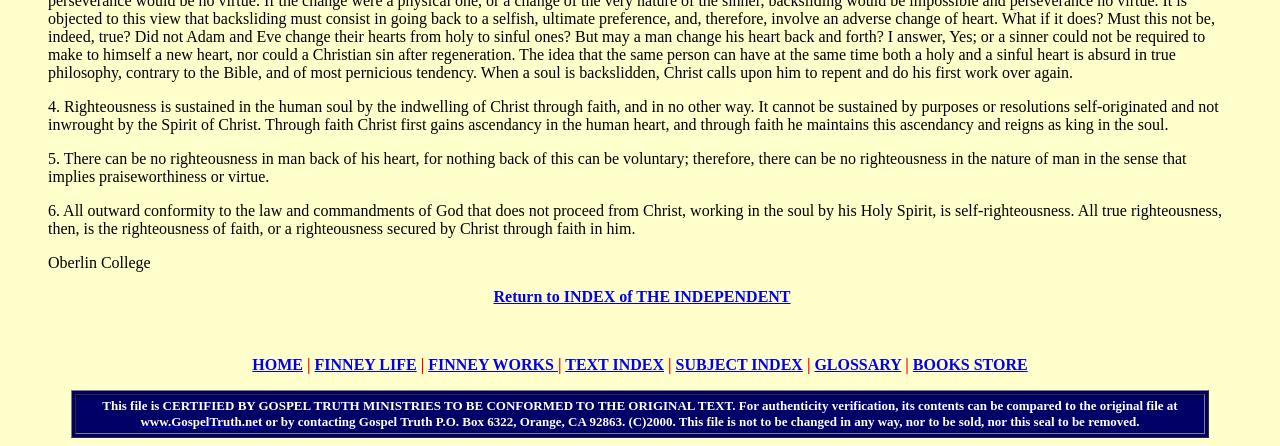Find the bounding box coordinates of the element's region that should be clicked in order to follow the given instruction: "Access FINNEY WORKS". The coordinates should consist of four float numbers between 0 and 1, i.e., [left, top, right, bottom].

[0.334, 0.798, 0.436, 0.836]